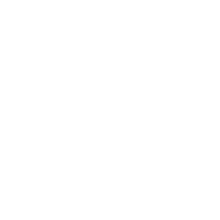What type of clinics may use this equipment?
Based on the image, please offer an in-depth response to the question.

The caption suggests that the equipment would be a valuable addition to any beauty or rehabilitation clinic, implying that these types of clinics may use this equipment for their clients.